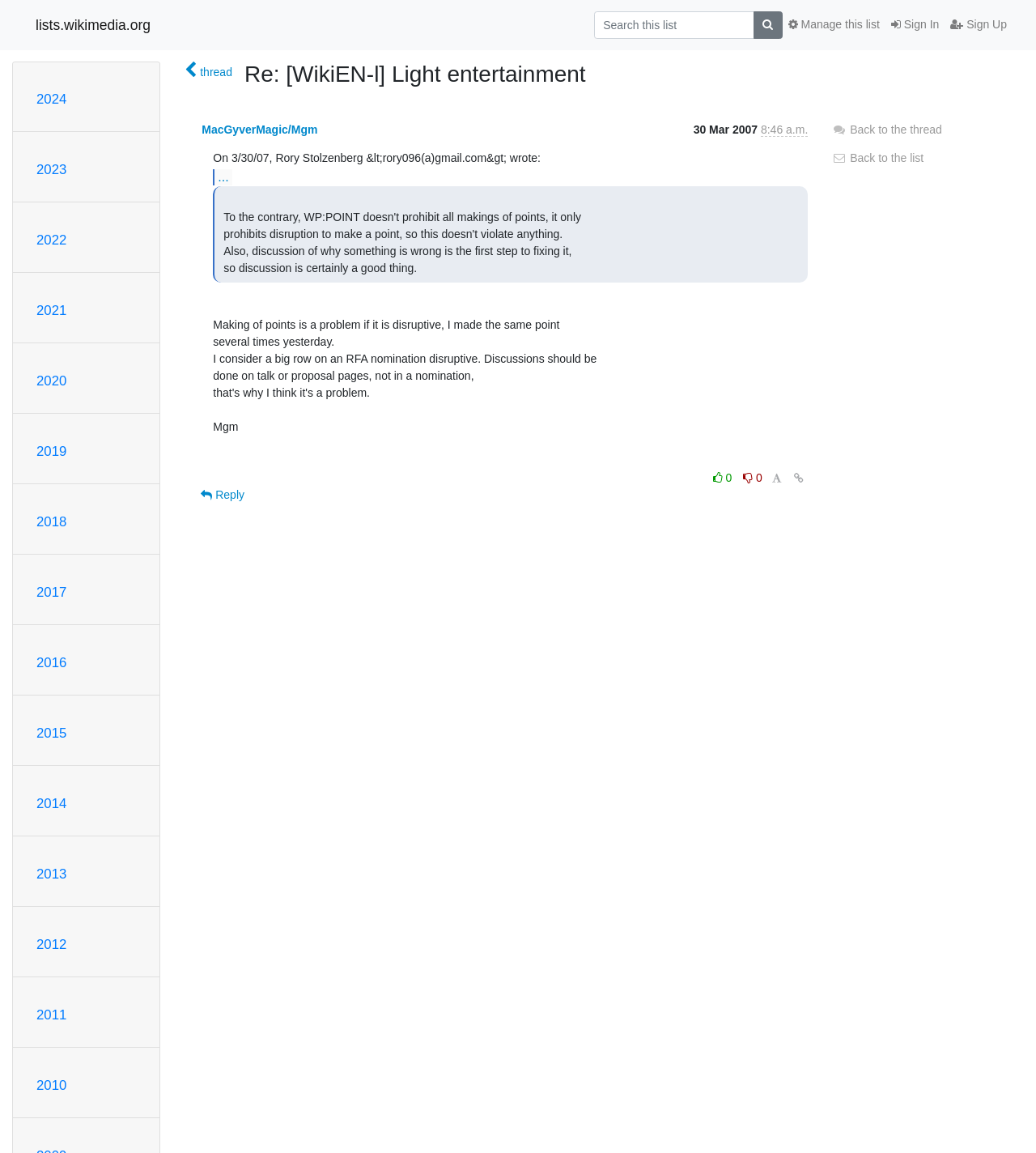Respond to the following query with just one word or a short phrase: 
What is the purpose of this webpage?

Discussion forum